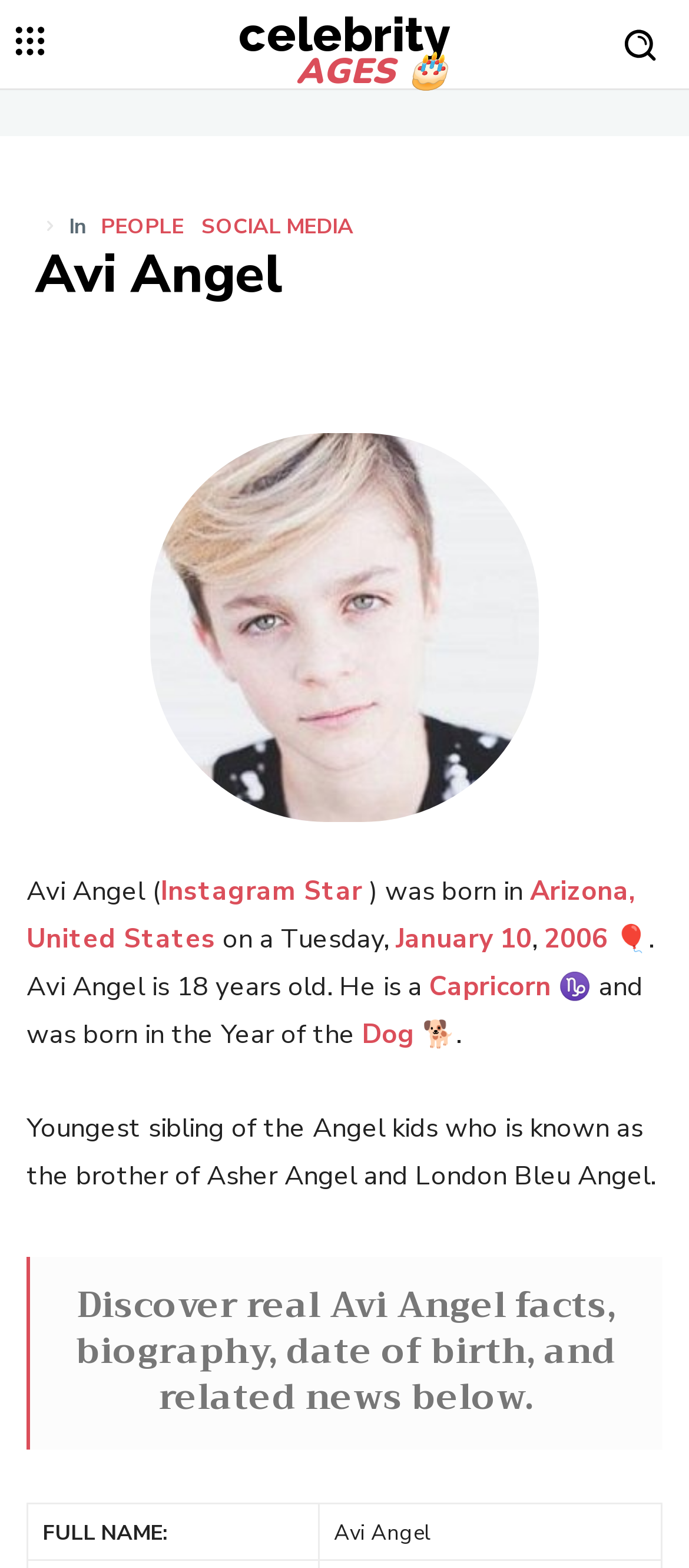What is Avi Angel's zodiac sign?
Based on the screenshot, give a detailed explanation to answer the question.

The webpage mentions Avi Angel's birth details, including his zodiac sign, which is Capricorn.